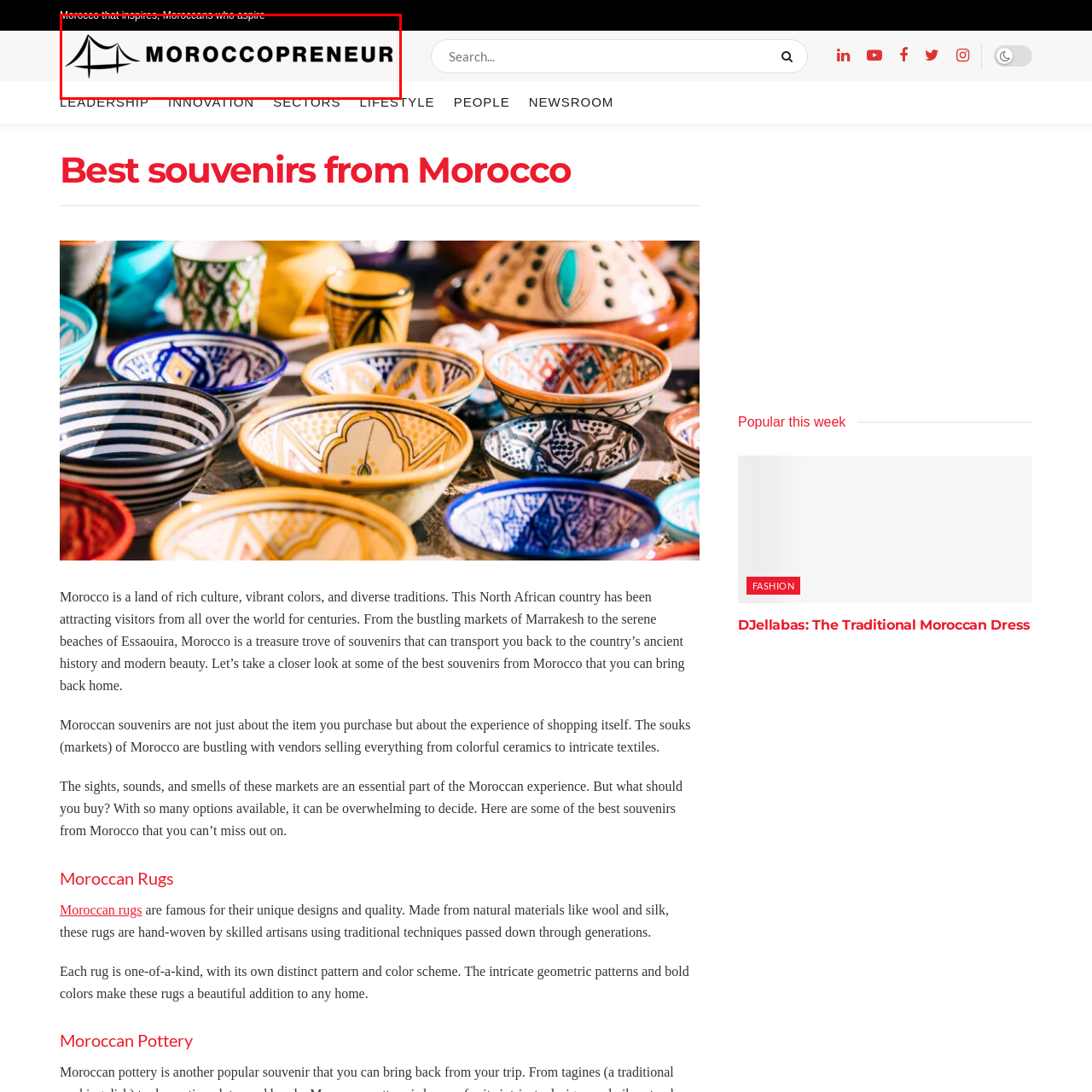Give a thorough and detailed account of the visual content inside the red-framed part of the image.

The image presents the logo of "Moroccopreneur," a brand encapsulated by the tagline "Morocco that inspires, Moroccans who aspire." Displayed in a bold, modern font, the logo serves as a visual anchor, suggesting a blend of innovation and tradition. The design likely reflects Morocco's rich cultural heritage while appealing to a contemporary audience. This branding emphasizes the mission to inspire and empower through the unique offerings of Moroccan crafts, culture, and entrepreneurship. The color scheme and design elements create a striking representation of the spirit of Morocco, making it instantly recognizable to visitors seeking authentic experiences.